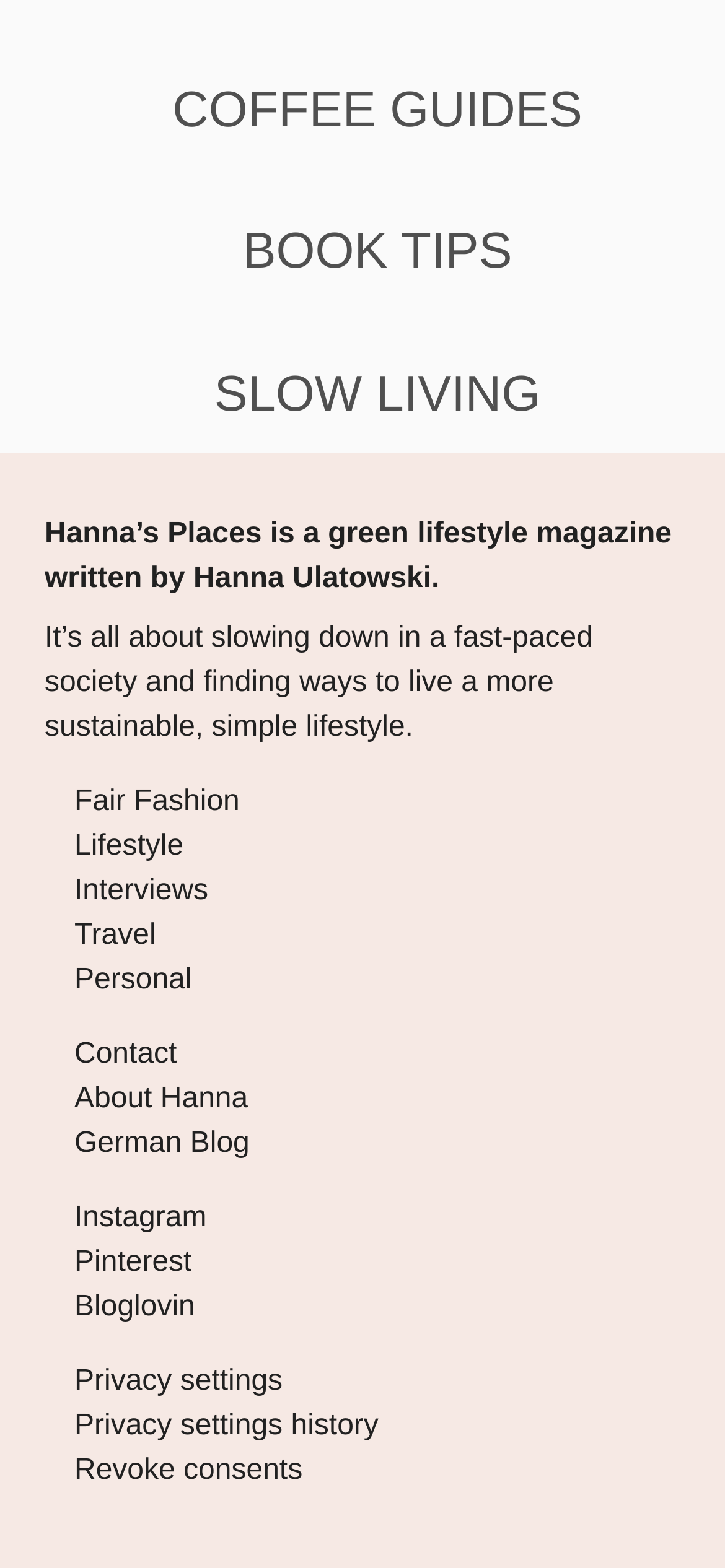Find the bounding box coordinates of the element's region that should be clicked in order to follow the given instruction: "visit Fair Fashion page". The coordinates should consist of four float numbers between 0 and 1, i.e., [left, top, right, bottom].

[0.103, 0.501, 0.331, 0.521]